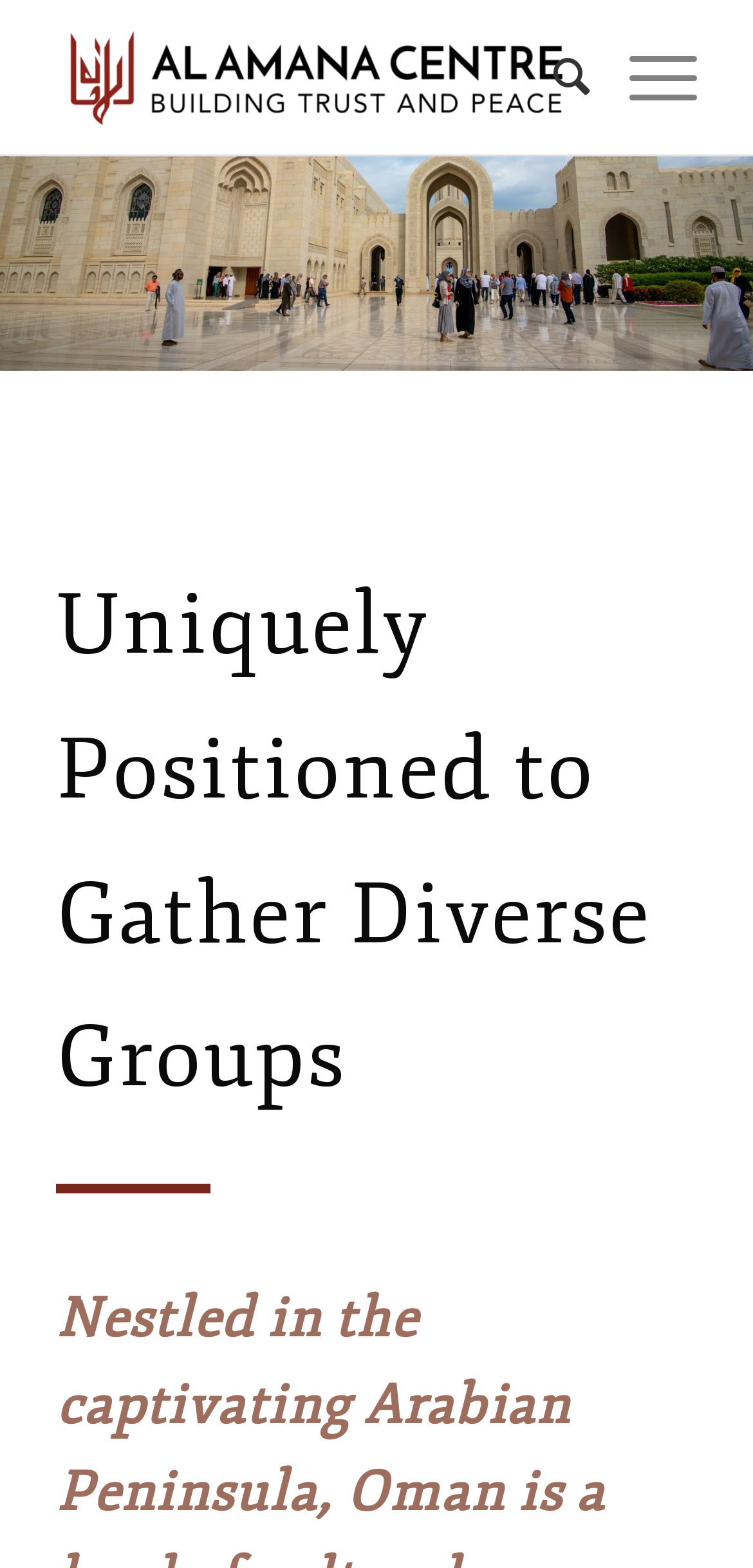Determine the bounding box coordinates (top-left x, top-left y, bottom-right x, bottom-right y) of the UI element described in the following text: alt="Al Amana Centre"

[0.075, 0.0, 0.755, 0.099]